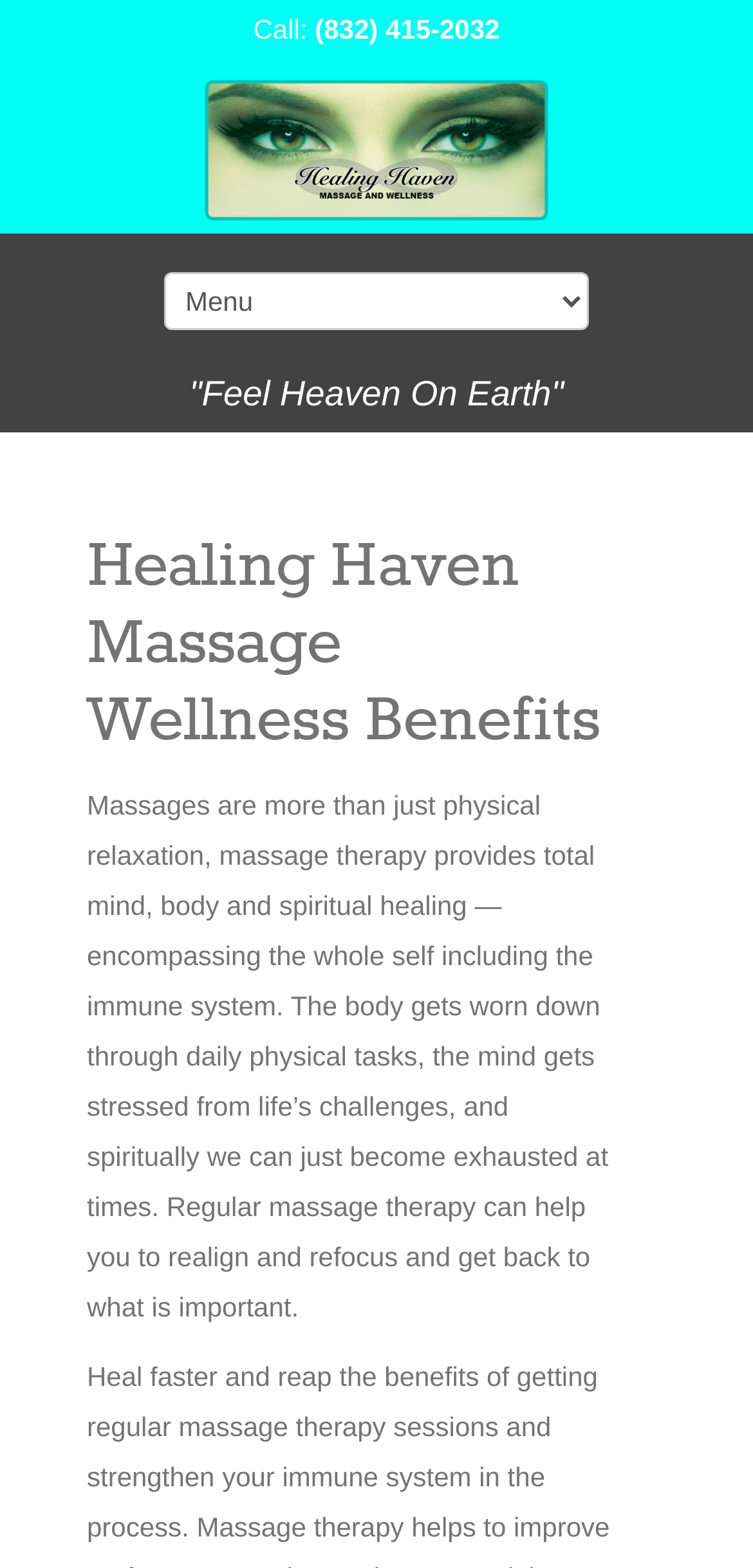What gets worn down through daily physical tasks?
Refer to the image and provide a concise answer in one word or phrase.

The body